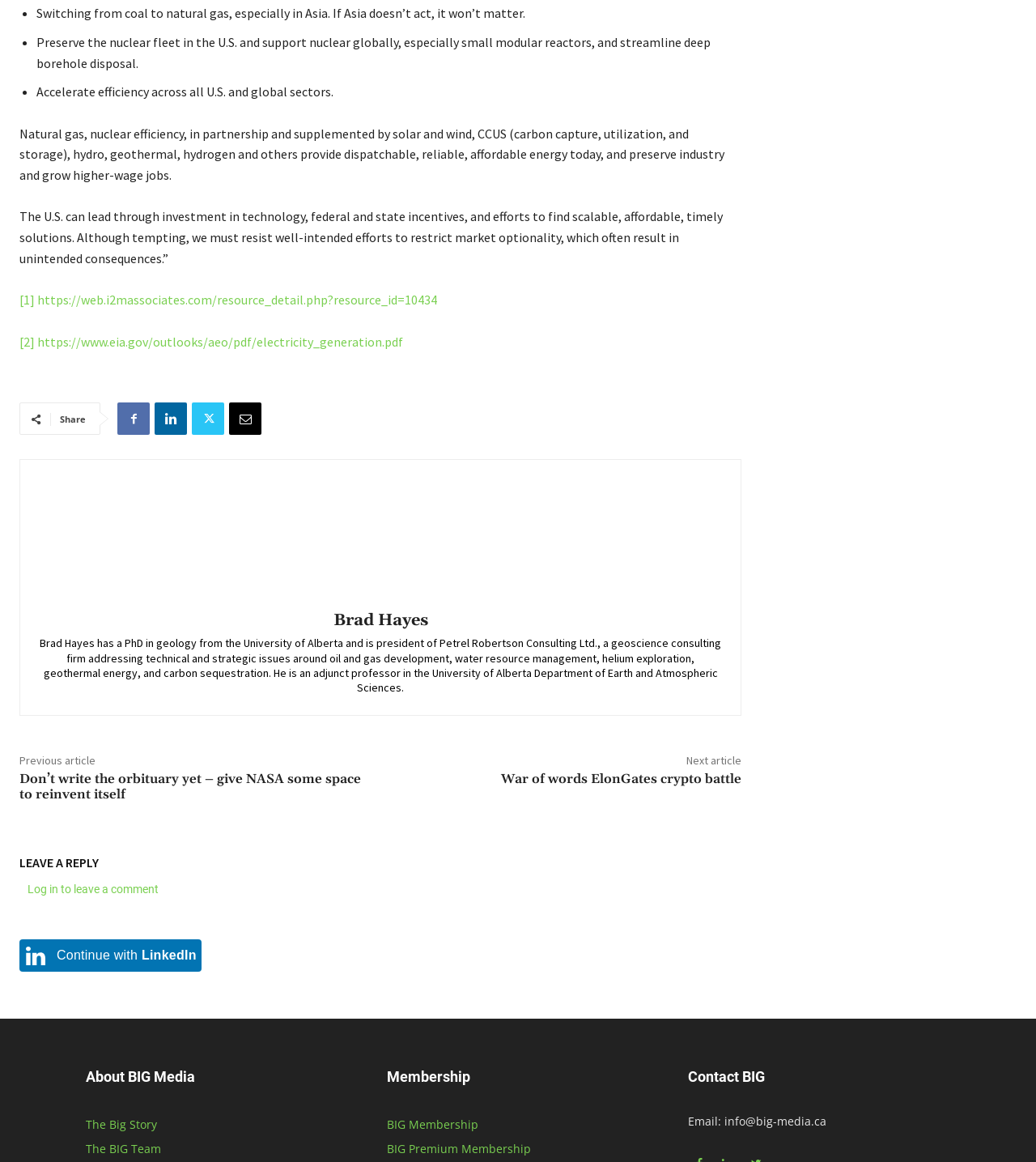Locate the bounding box coordinates of the area to click to fulfill this instruction: "Read the previous article". The bounding box should be presented as four float numbers between 0 and 1, in the order [left, top, right, bottom].

[0.019, 0.648, 0.092, 0.661]